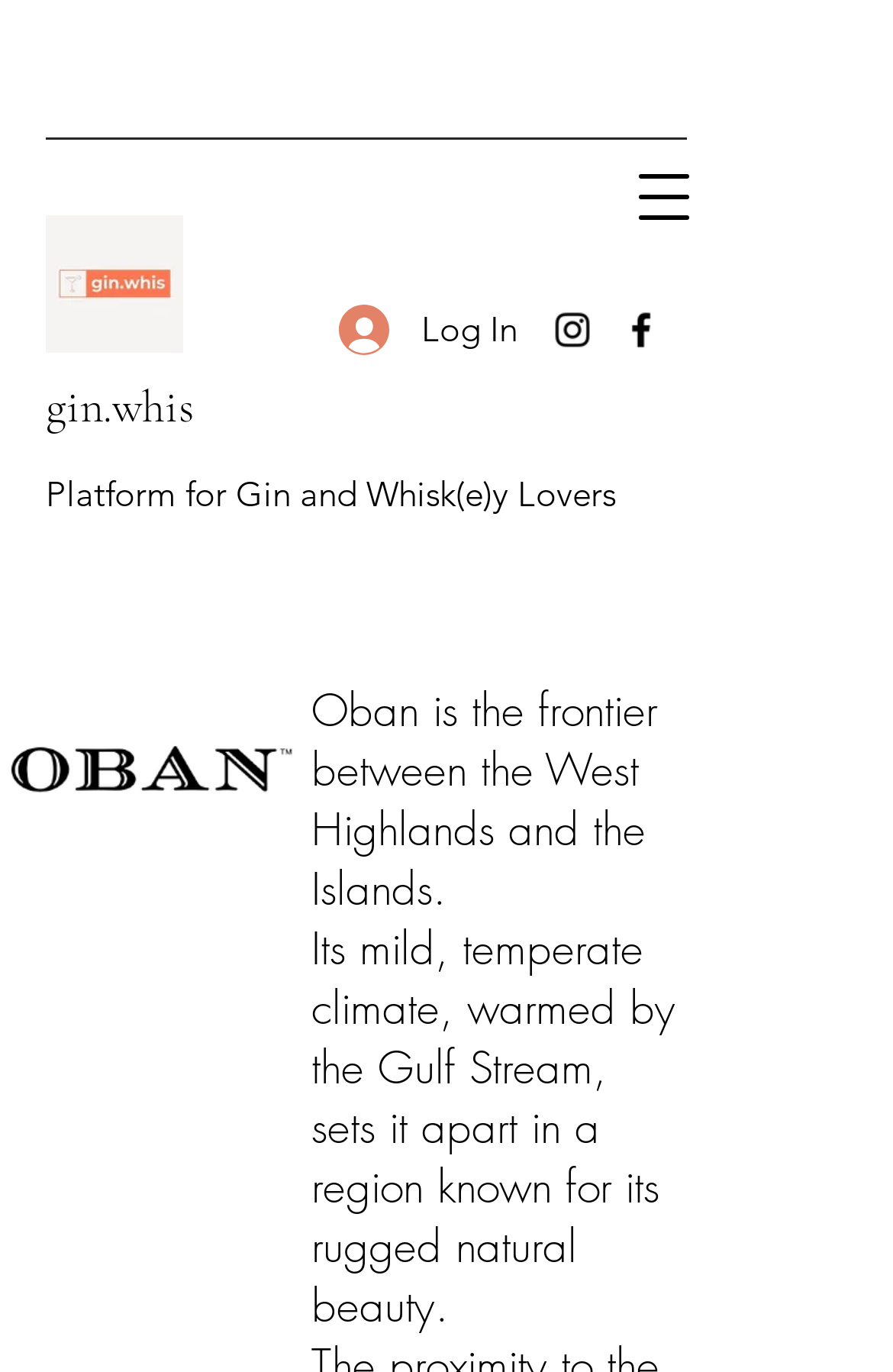Give a detailed account of the webpage's layout and content.

The webpage is about Oban, a region in Scotland. At the top left, there is a logo image, accompanied by a link to 'gin.whis'. Below the logo, there is a static text that reads "Platform for Gin and Whisk(e)y Lovers". 

To the right of the logo, there is a social bar with links to Instagram and Facebook, each represented by an image. Below the social bar, there is a "Log In" button with an image beside it. 

At the top right, there is a button to open a navigation menu, which contains an image of Oban and three paragraphs of text. The text describes Oban as the frontier between the West Highlands and the Islands, with a mild and temperate climate, and sets it apart from the rugged natural beauty of the region.